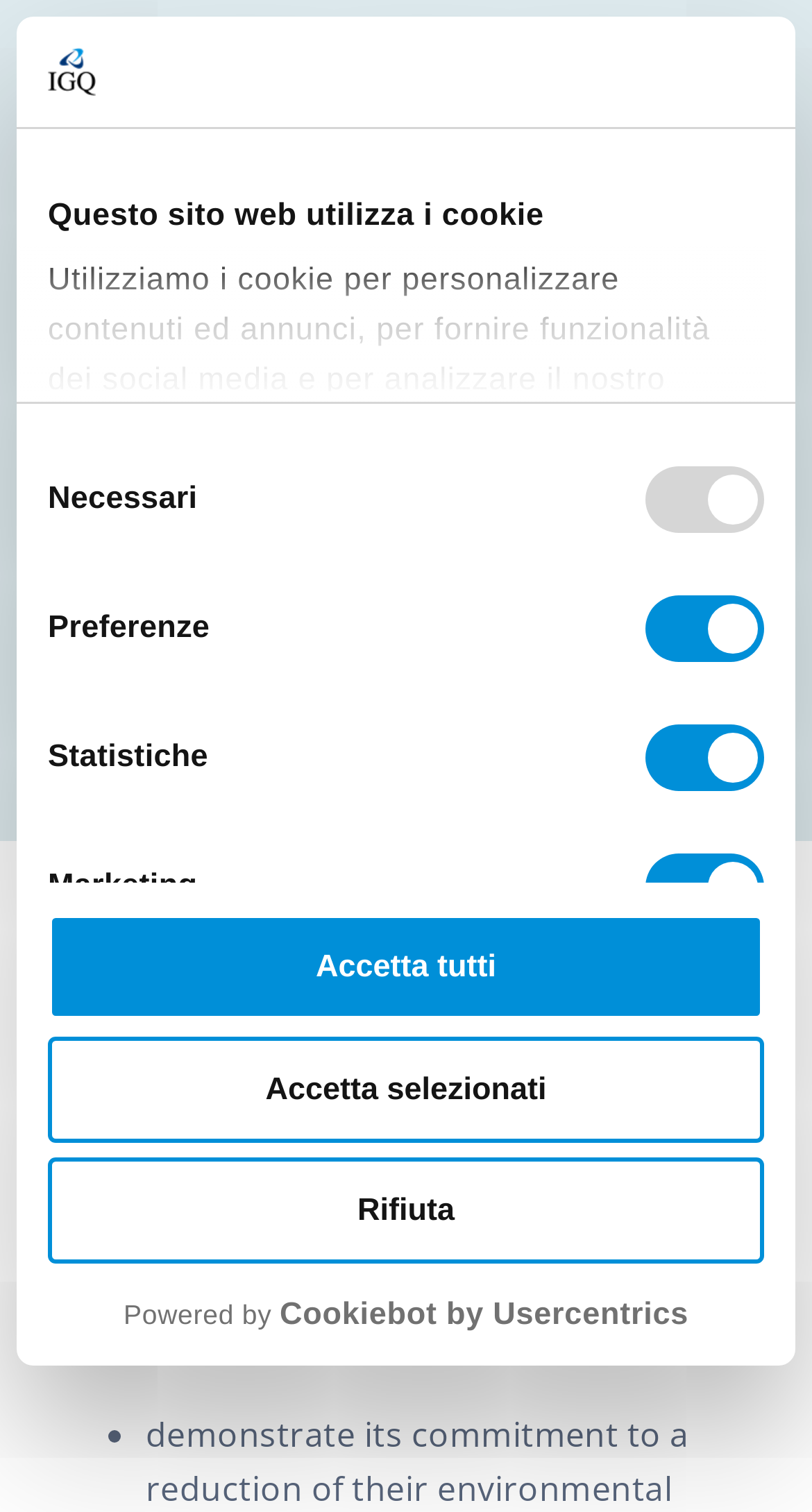Determine the bounding box coordinates of the section to be clicked to follow the instruction: "Click the logo". The coordinates should be given as four float numbers between 0 and 1, formatted as [left, top, right, bottom].

[0.184, 0.04, 0.389, 0.07]